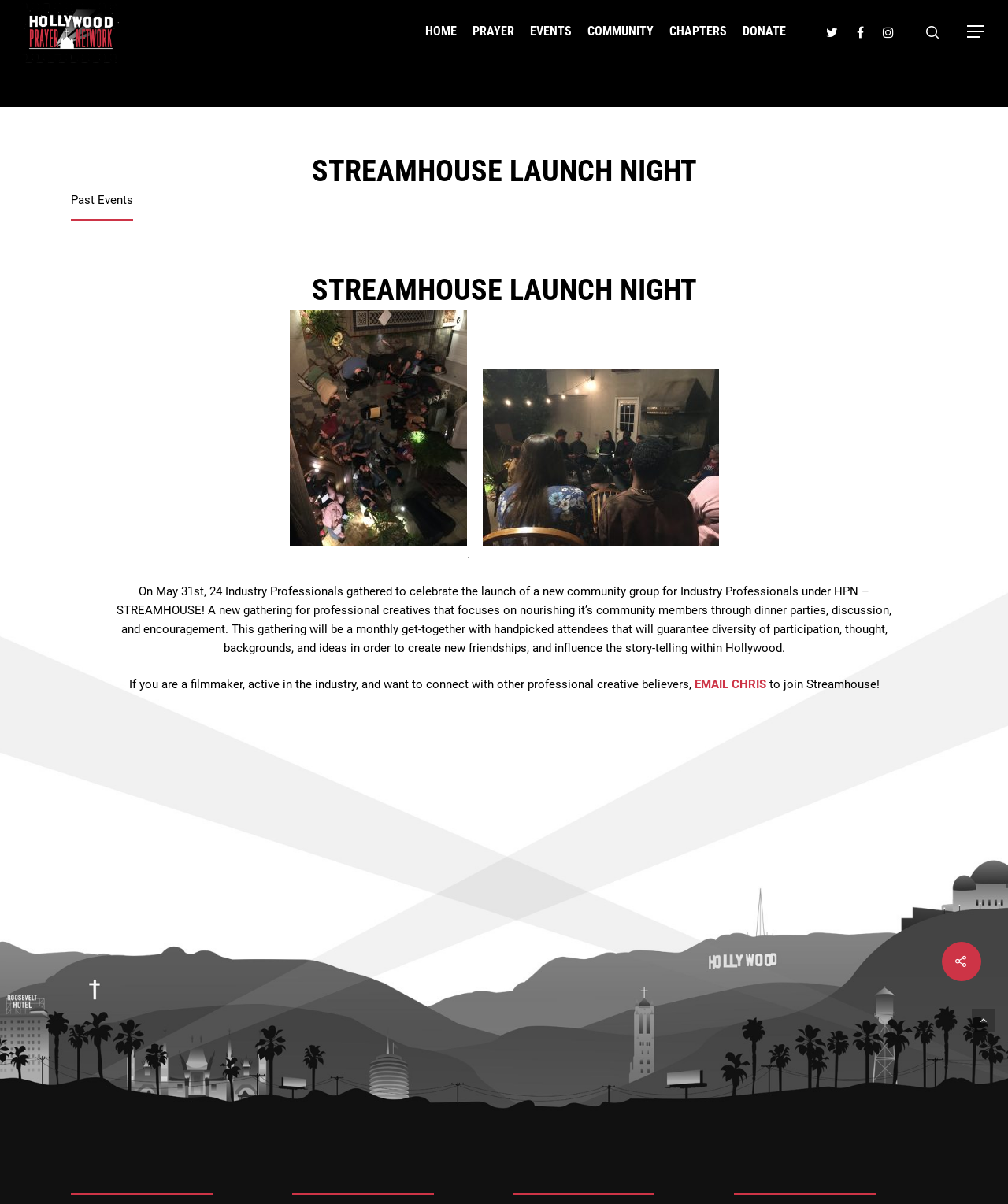Please predict the bounding box coordinates of the element's region where a click is necessary to complete the following instruction: "Go to home page". The coordinates should be represented by four float numbers between 0 and 1, i.e., [left, top, right, bottom].

[0.422, 0.018, 0.453, 0.035]